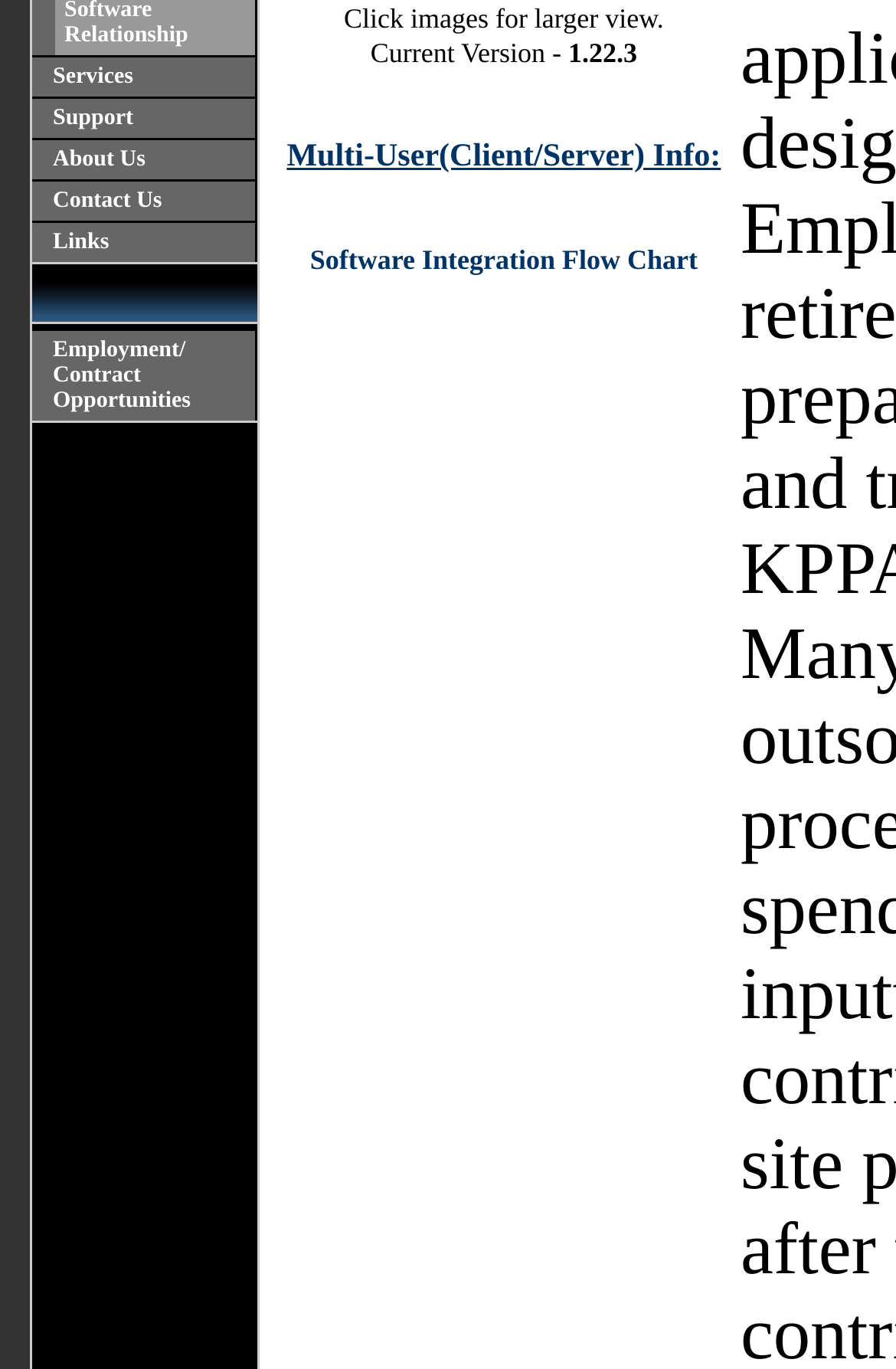From the element description Contact Us, predict the bounding box coordinates of the UI element. The coordinates must be specified in the format (top-left x, top-left y, bottom-right x, bottom-right y) and should be within the 0 to 1 range.

[0.036, 0.133, 0.288, 0.161]